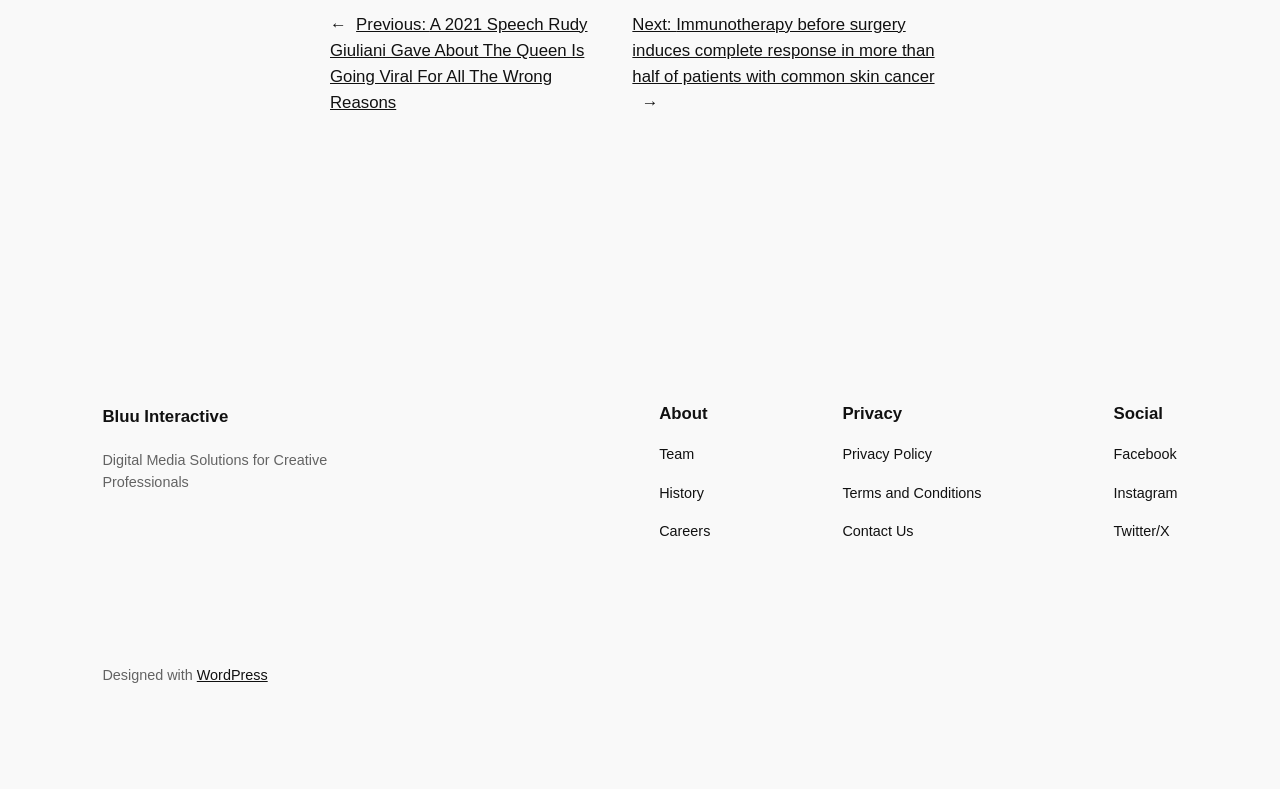Locate the bounding box coordinates of the clickable element to fulfill the following instruction: "visit Facebook page". Provide the coordinates as four float numbers between 0 and 1 in the format [left, top, right, bottom].

[0.87, 0.562, 0.919, 0.59]